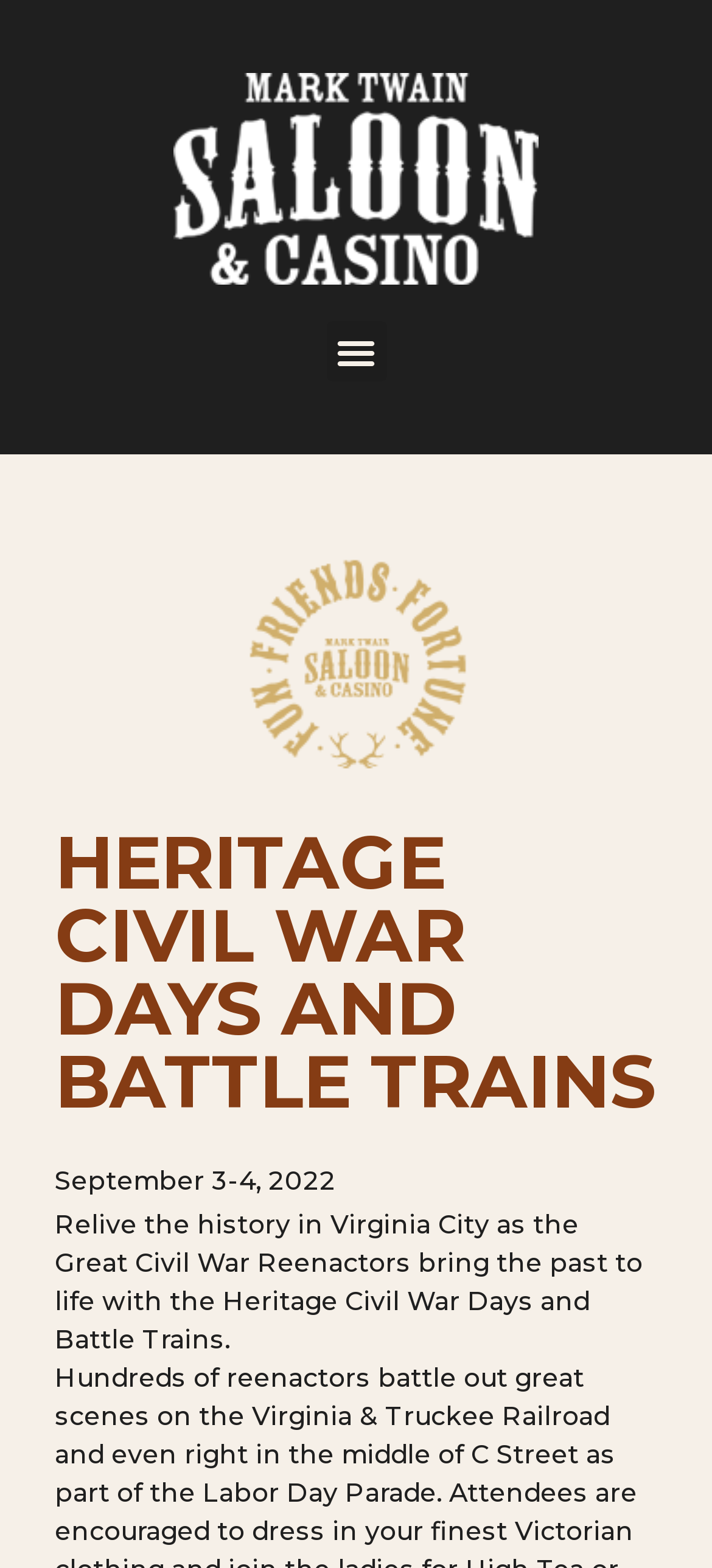Extract the heading text from the webpage.

HERITAGE CIVIL WAR DAYS AND BATTLE TRAINS